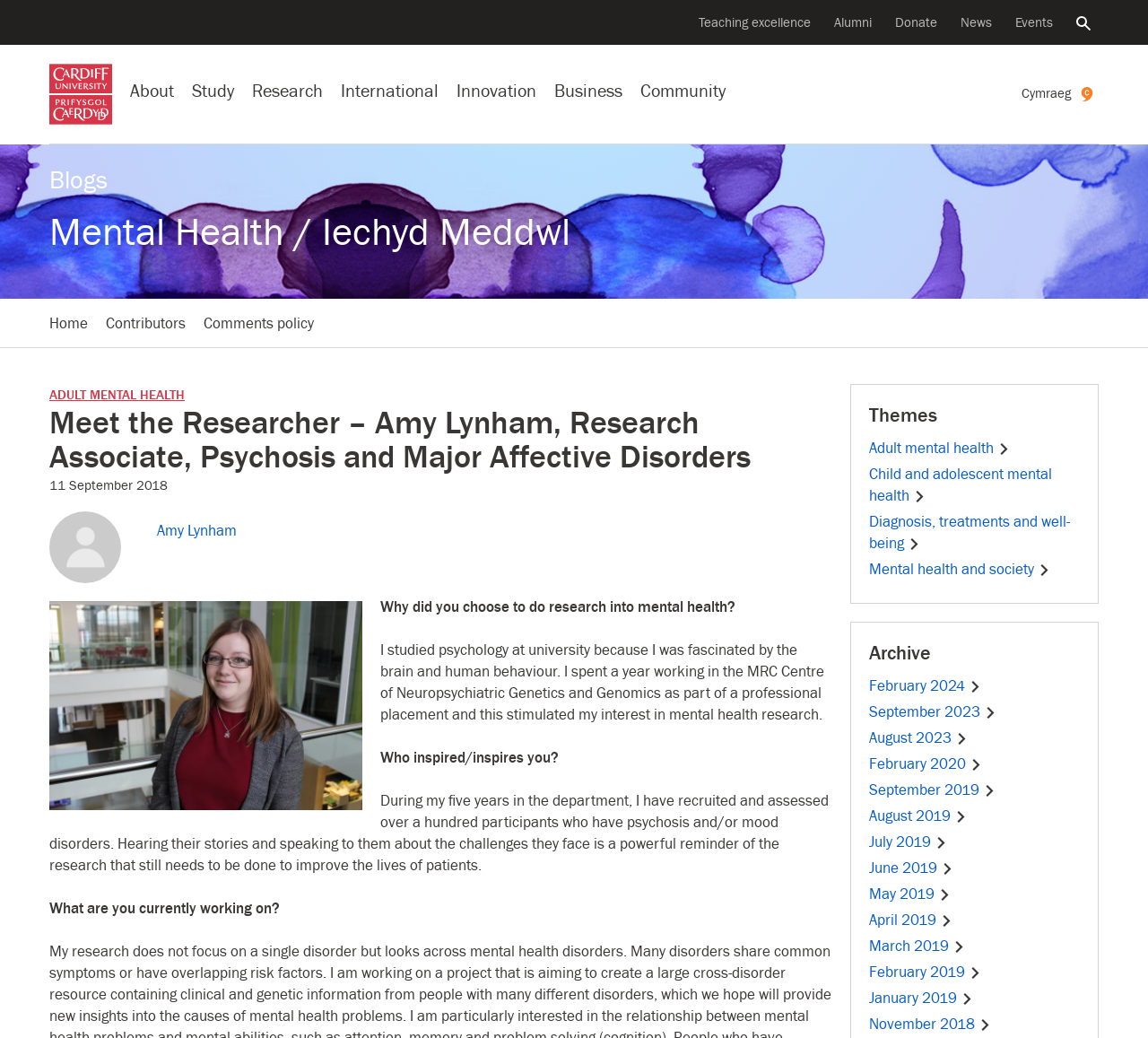What is the language of the webpage?
Based on the image, give a one-word or short phrase answer.

English